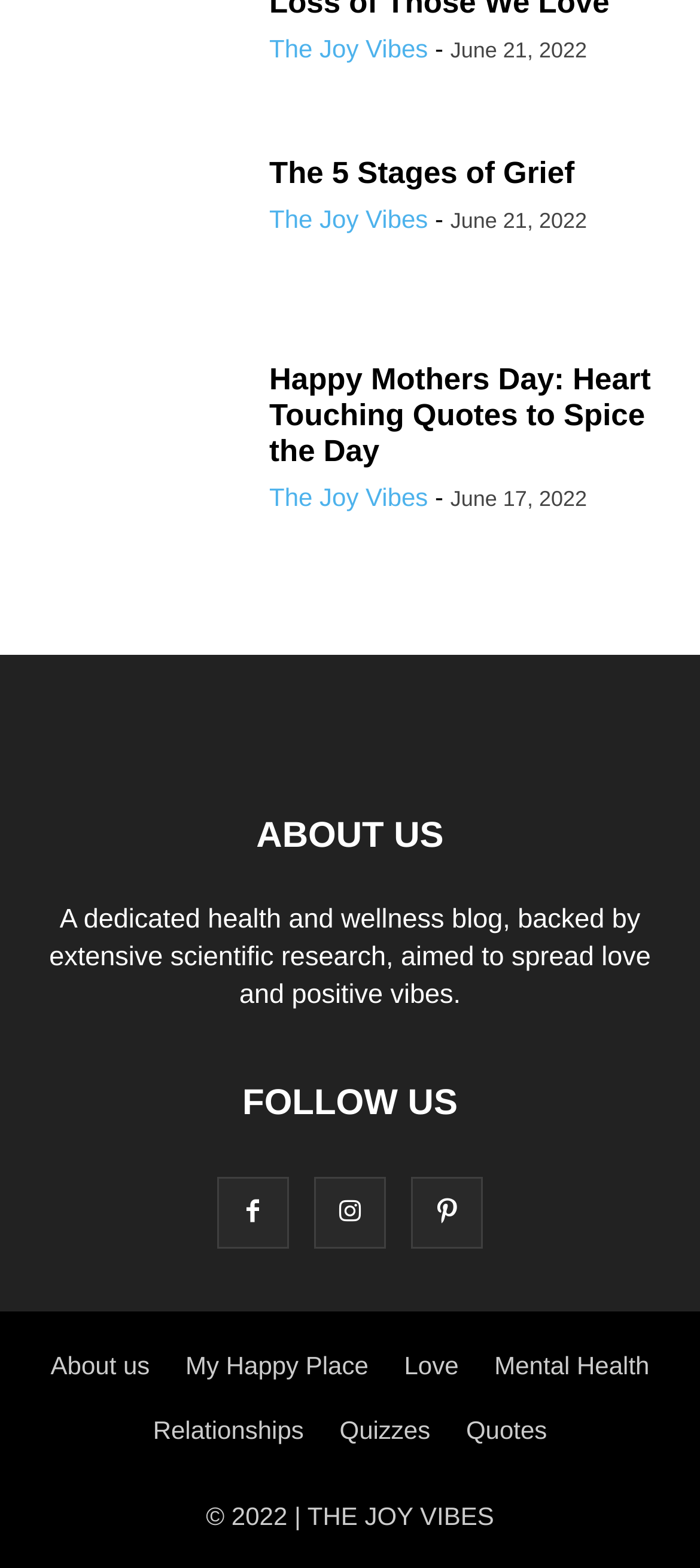Using the provided description The Joy Vibes, find the bounding box coordinates for the UI element. Provide the coordinates in (top-left x, top-left y, bottom-right x, bottom-right y) format, ensuring all values are between 0 and 1.

[0.385, 0.308, 0.611, 0.326]